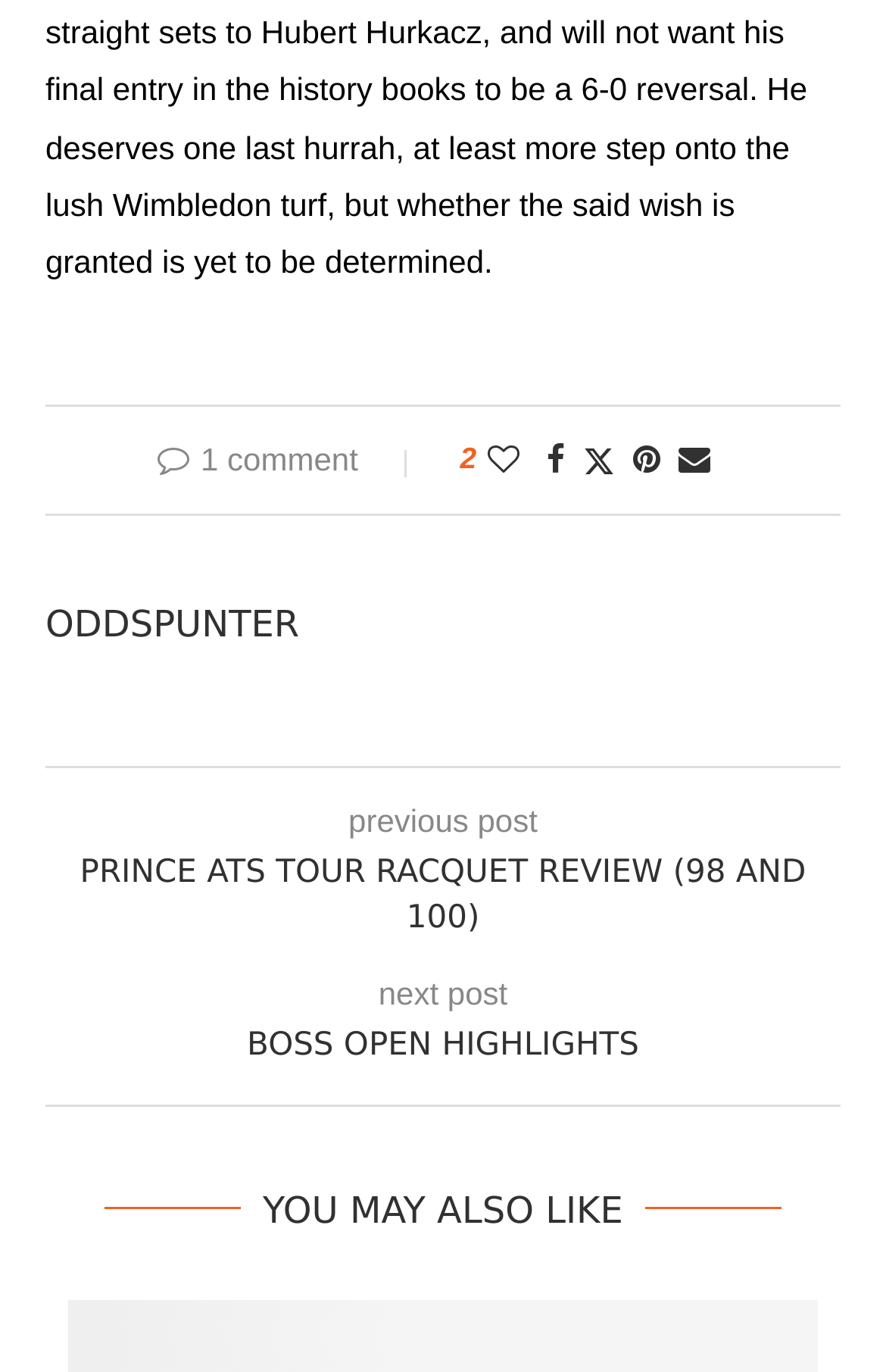Find the bounding box coordinates for the area that should be clicked to accomplish the instruction: "Read PRINCE ATS TOUR RACQUET REVIEW".

[0.051, 0.621, 0.949, 0.686]